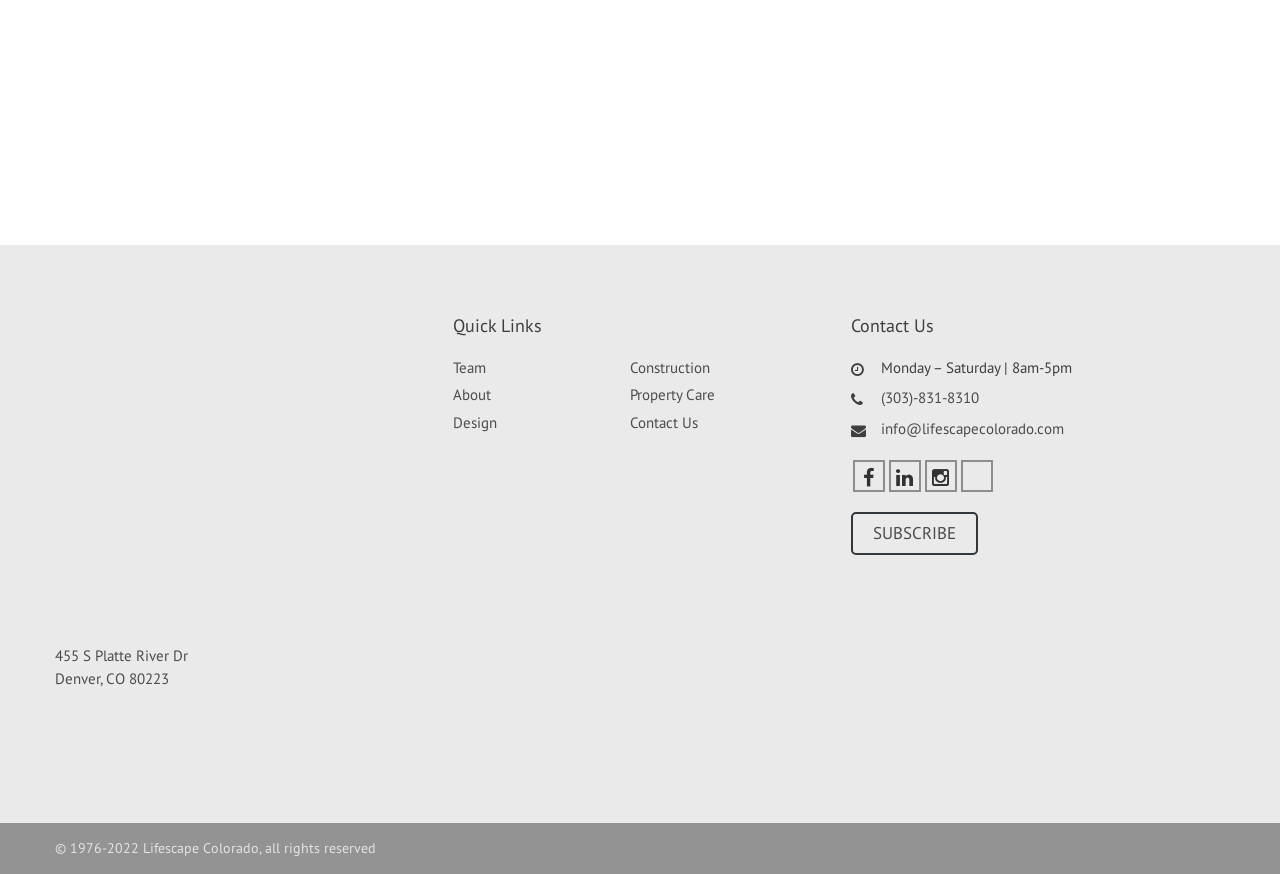Please provide the bounding box coordinates for the element that needs to be clicked to perform the instruction: "Call the phone number". The coordinates must consist of four float numbers between 0 and 1, formatted as [left, top, right, bottom].

[0.688, 0.444, 0.765, 0.466]